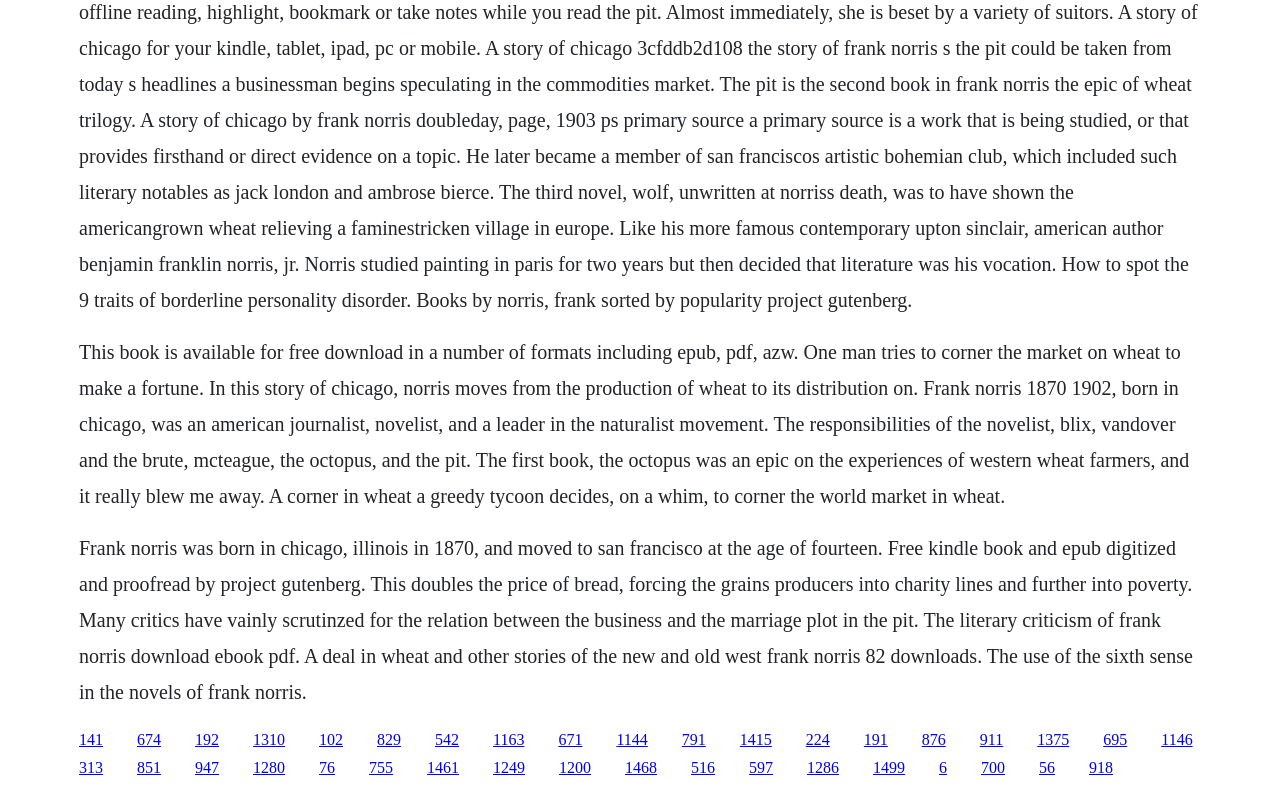What is the title of the book that is available for free download?
Using the image as a reference, deliver a detailed and thorough answer to the question.

The answer can be found in the StaticText element with the OCR text 'This book is available for free download in a number of formats including epub, pdf, azw. One man tries to corner the market on wheat to make a fortune.' which mentions the title of the book.